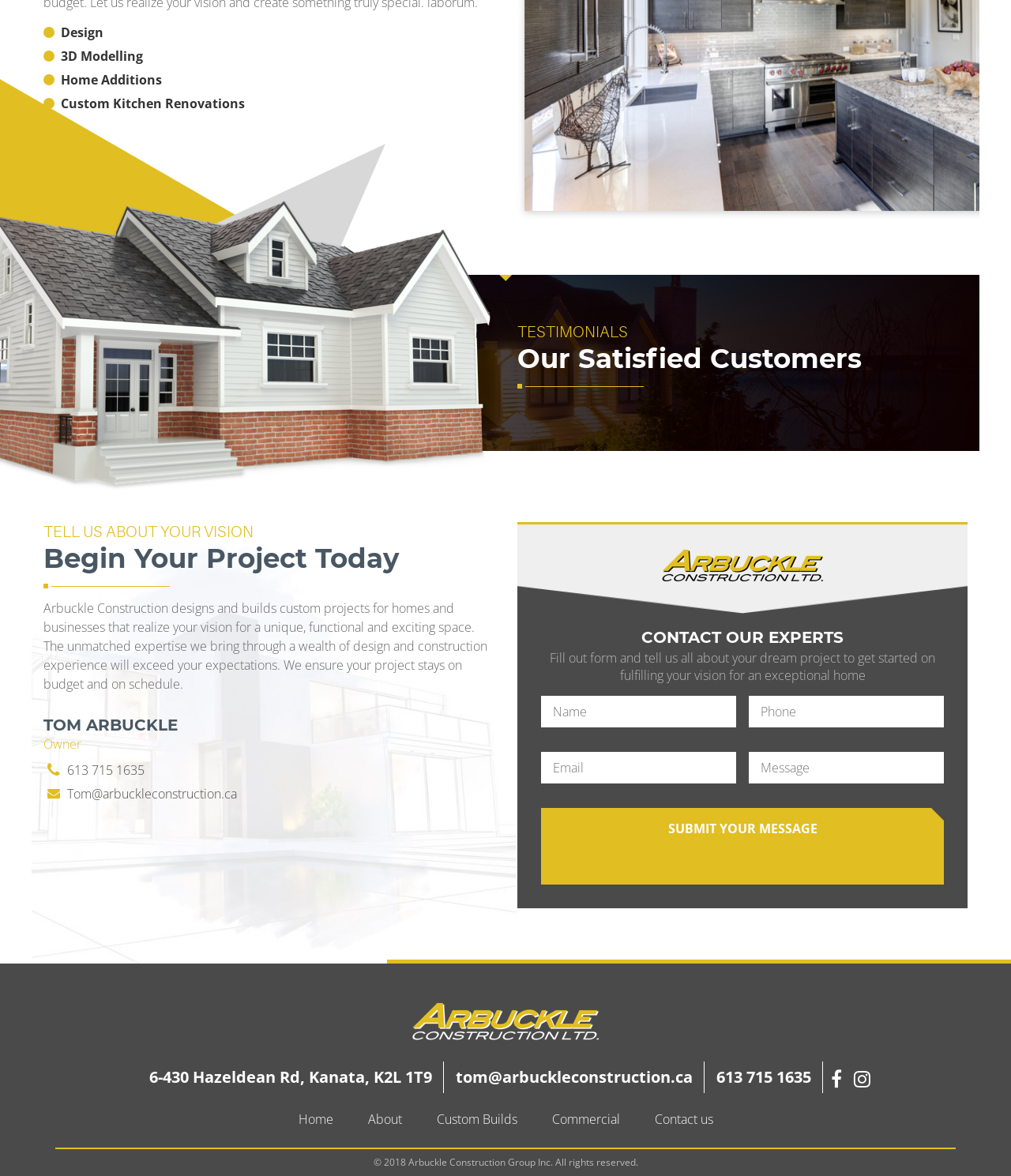Calculate the bounding box coordinates of the UI element given the description: "name="c-message" placeholder="Message"".

[0.741, 0.64, 0.934, 0.666]